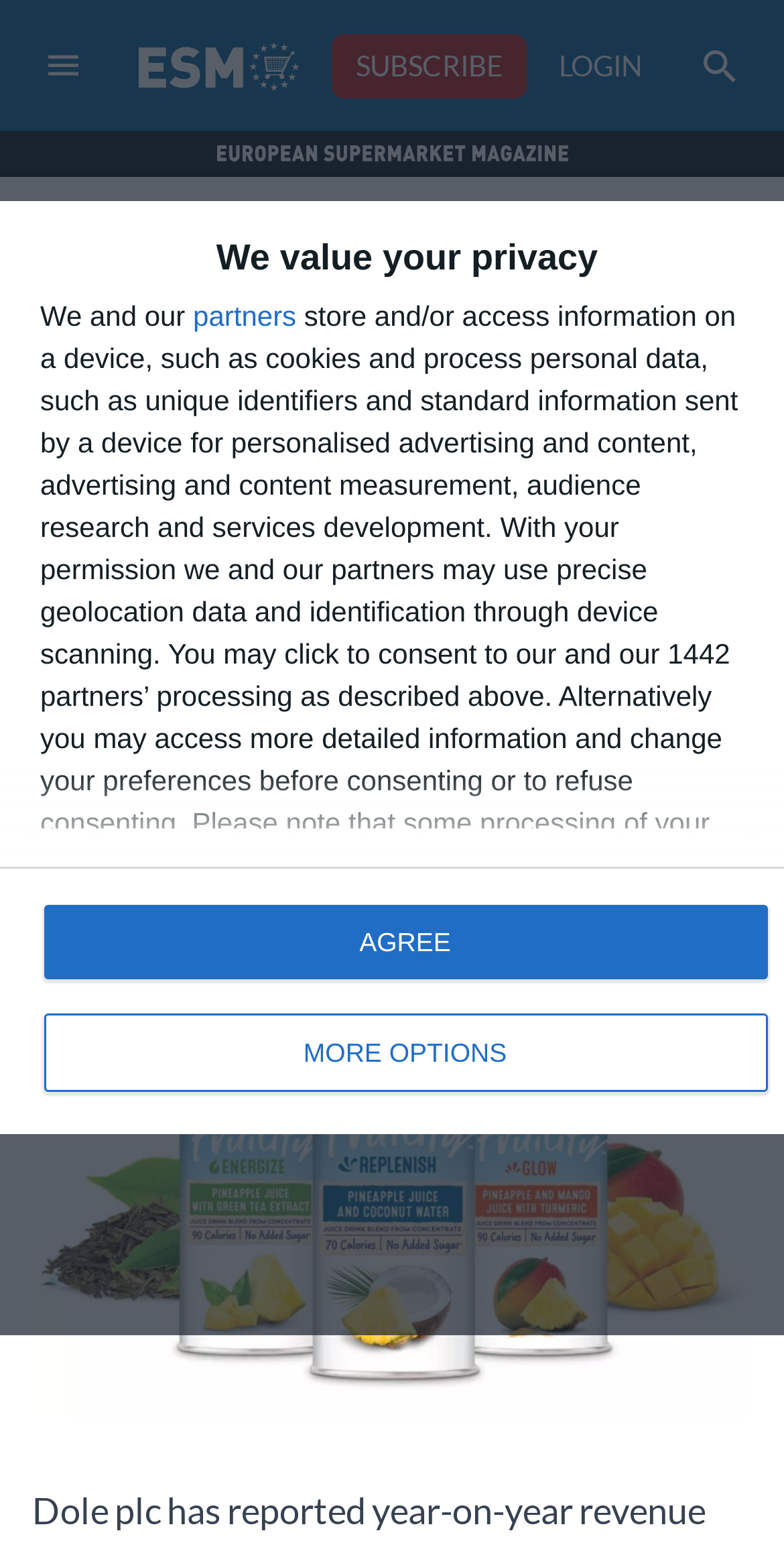Please give a concise answer to this question using a single word or phrase: 
What is the company mentioned in the article?

Dole